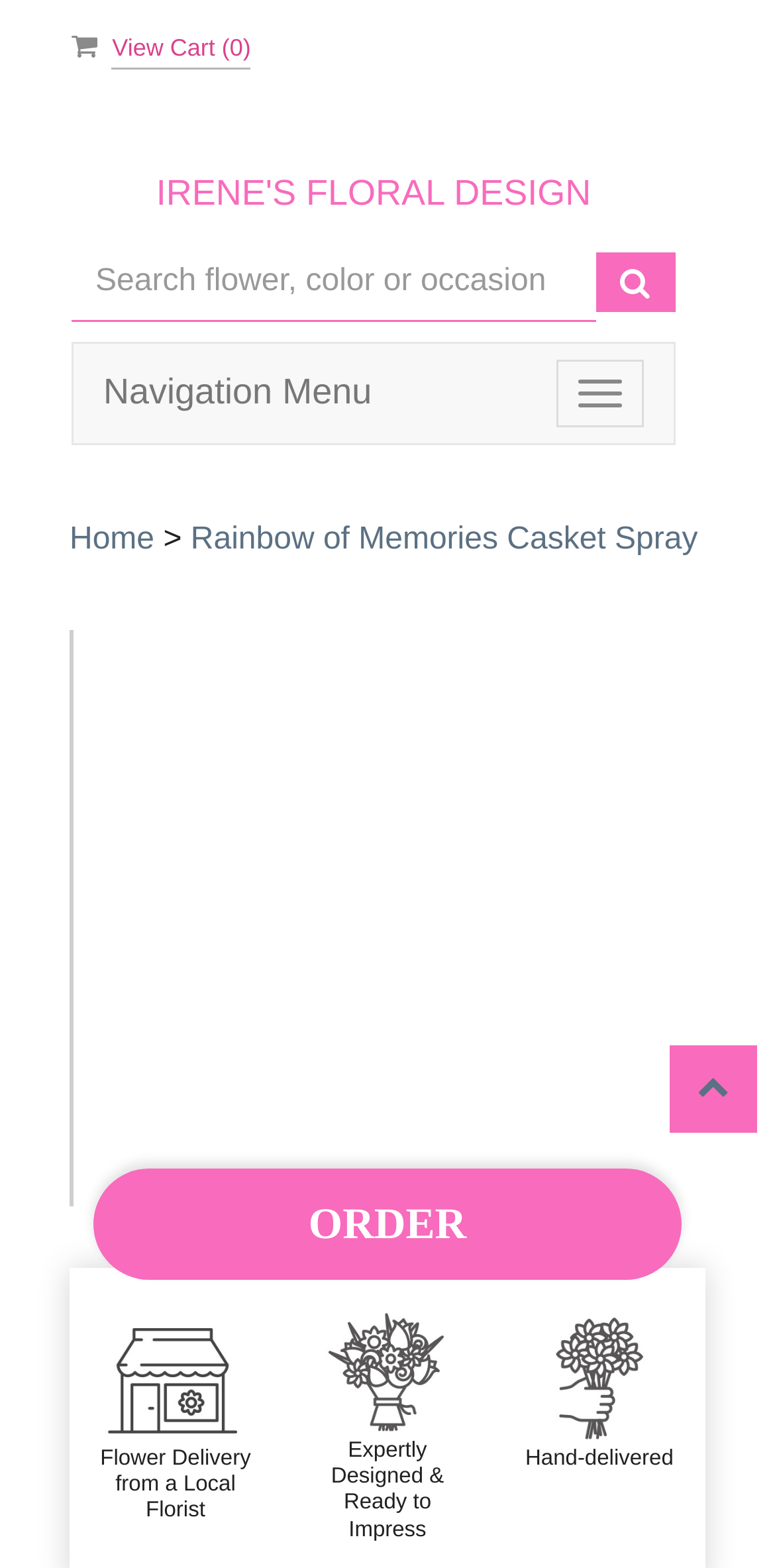What is the name of the florist?
Please provide a comprehensive answer based on the contents of the image.

I determined the answer by looking at the link element with the text 'IRENE'S FLORAL DESIGN' which is likely the name of the florist.